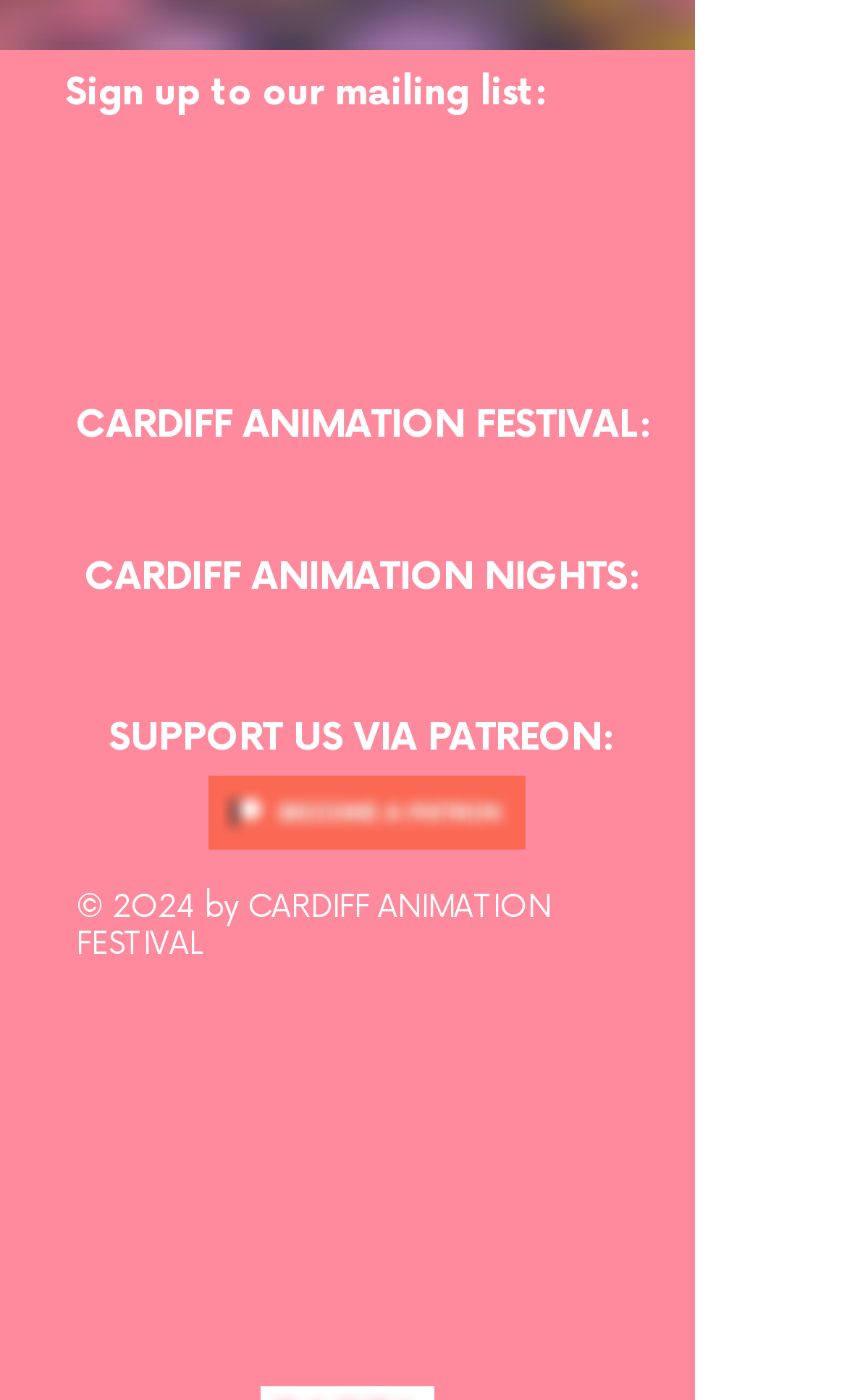Using the format (top-left x, top-left y, bottom-right x, bottom-right y), and given the element description, identify the bounding box coordinates within the screenshot: aria-label="Instagram"

[0.546, 0.452, 0.623, 0.498]